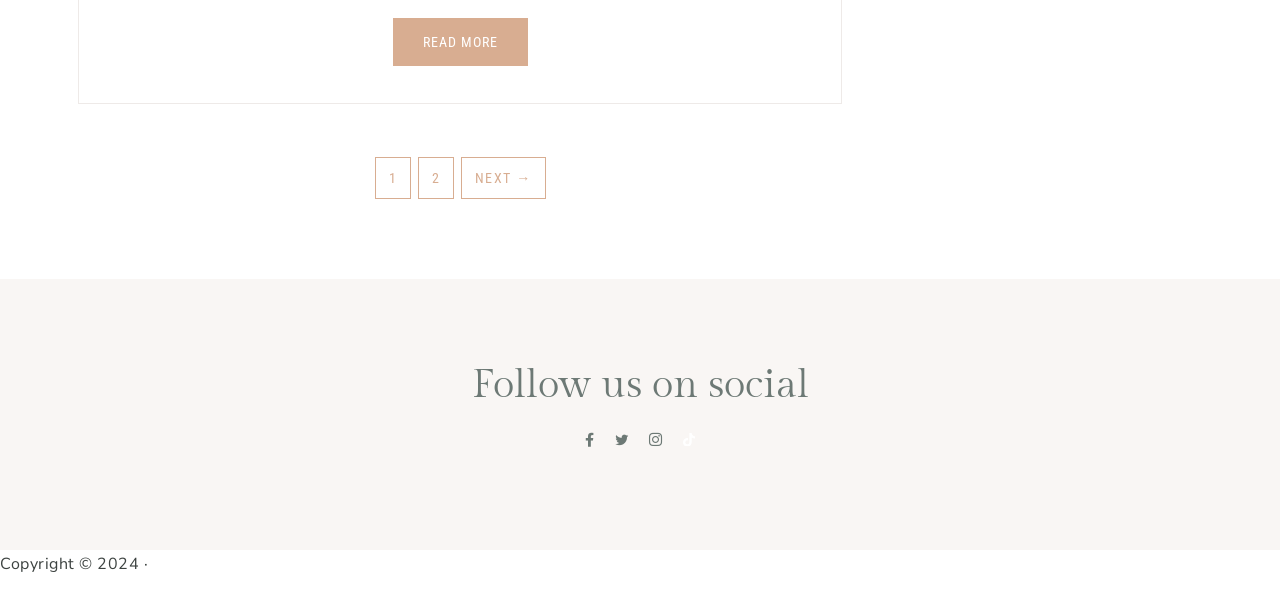Specify the bounding box coordinates of the region I need to click to perform the following instruction: "Click READ MORE". The coordinates must be four float numbers in the range of 0 to 1, i.e., [left, top, right, bottom].

[0.307, 0.03, 0.412, 0.11]